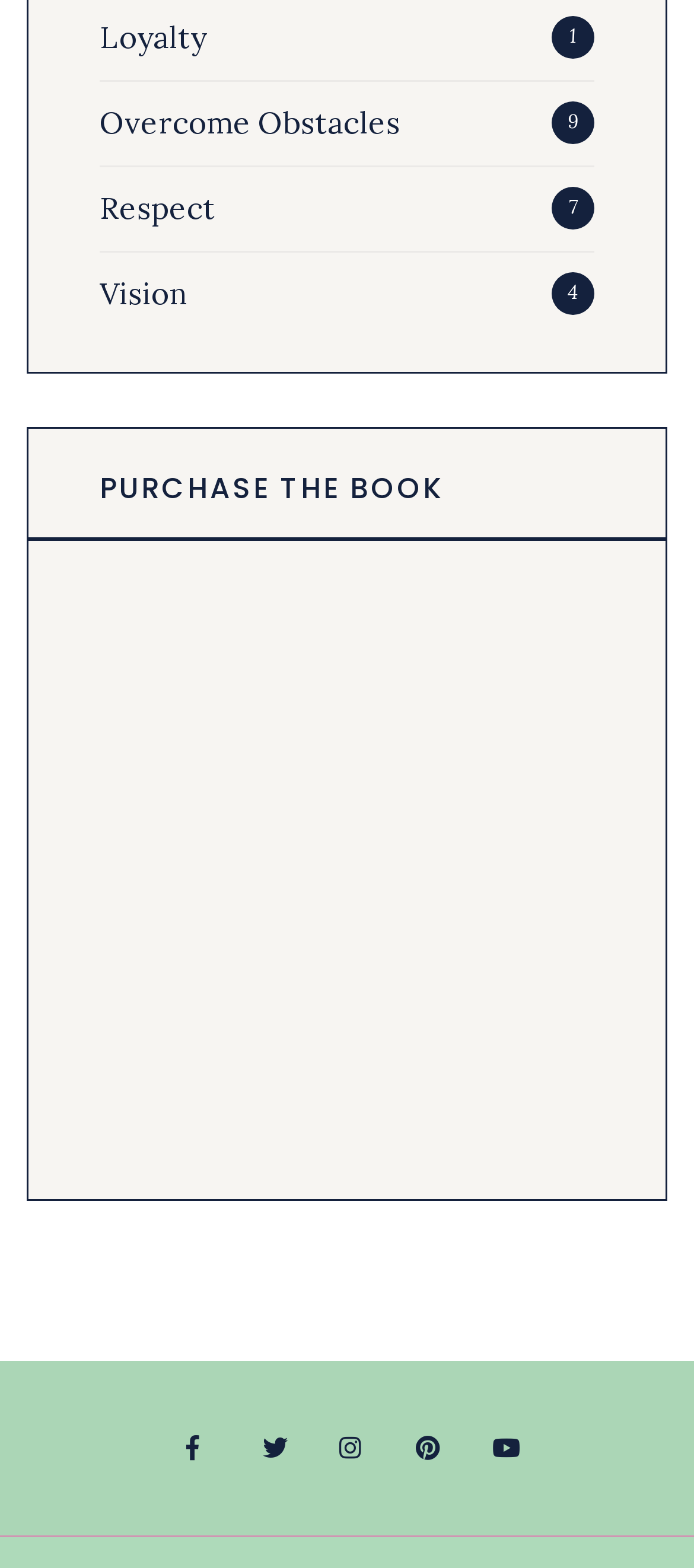What is the text of the heading on the webpage?
Please provide a comprehensive answer based on the information in the image.

The heading on the webpage is 'PURCHASE THE BOOK', which is a heading element located at the middle of the webpage, with a bounding box coordinate of [0.041, 0.273, 0.959, 0.345].